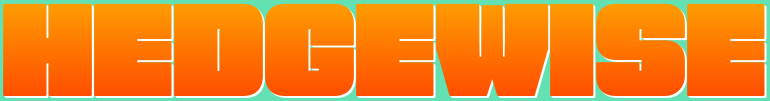Analyze the image and provide a detailed caption.

This vibrant image showcases the logo of "Hedgewise," featuring the word "HEDGWISE" prominently displayed in bold, uppercase letters. The letters are dynamically designed with a gradient color scheme that transitions from bright yellow at the top to a deep orange at the bottom, creating an eye-catching contrast. The logo is set against a subtle turquoise background that enhances the visual appeal, making the colors pop. This logo likely represents a business focused on hedge cutting and maintenance services, emphasizing a modern and approachable brand identity.